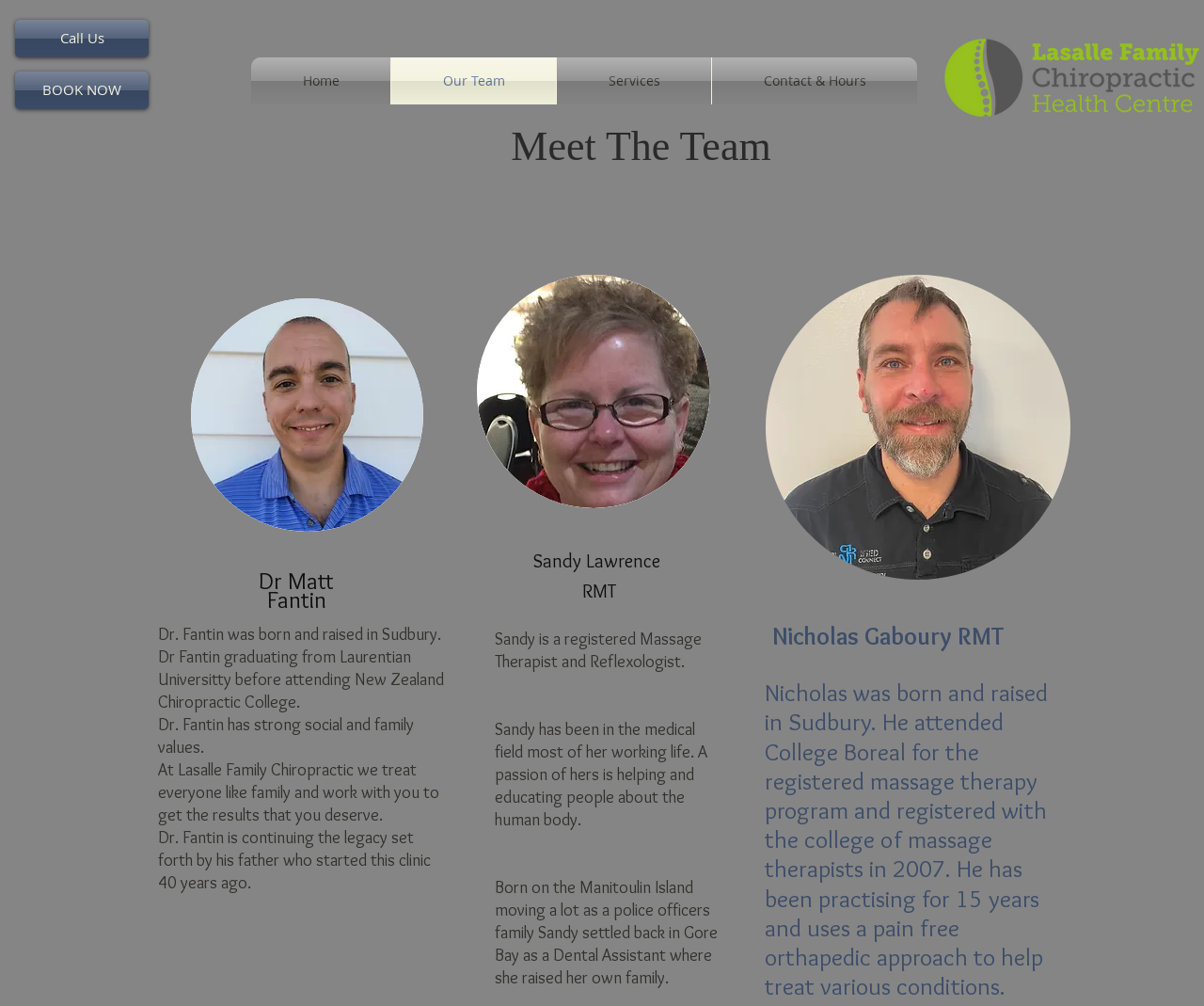What is Sandy's profession?
Please answer the question with a single word or phrase, referencing the image.

RMT